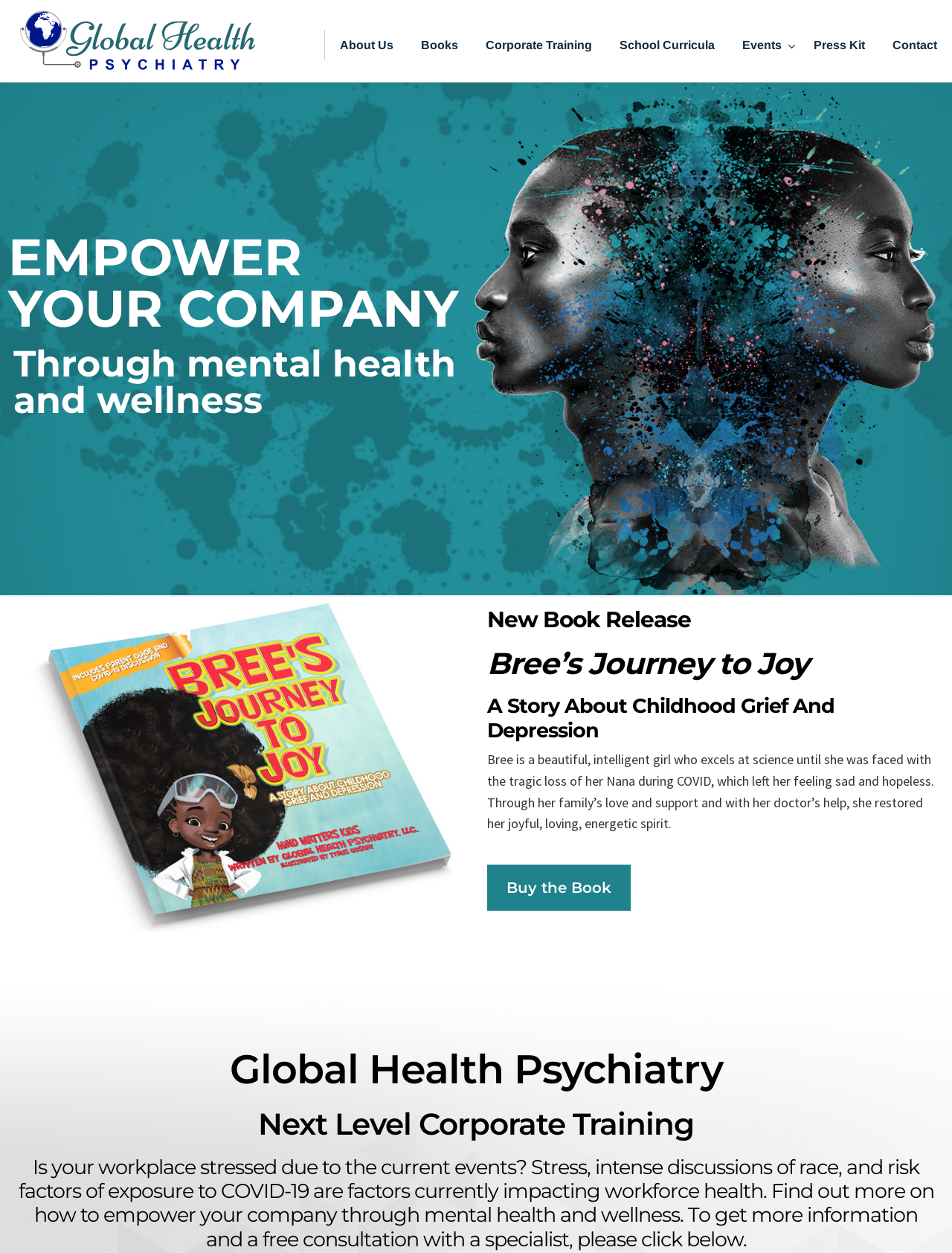Answer the question briefly using a single word or phrase: 
What is the theme of the website?

Mental health and wellness